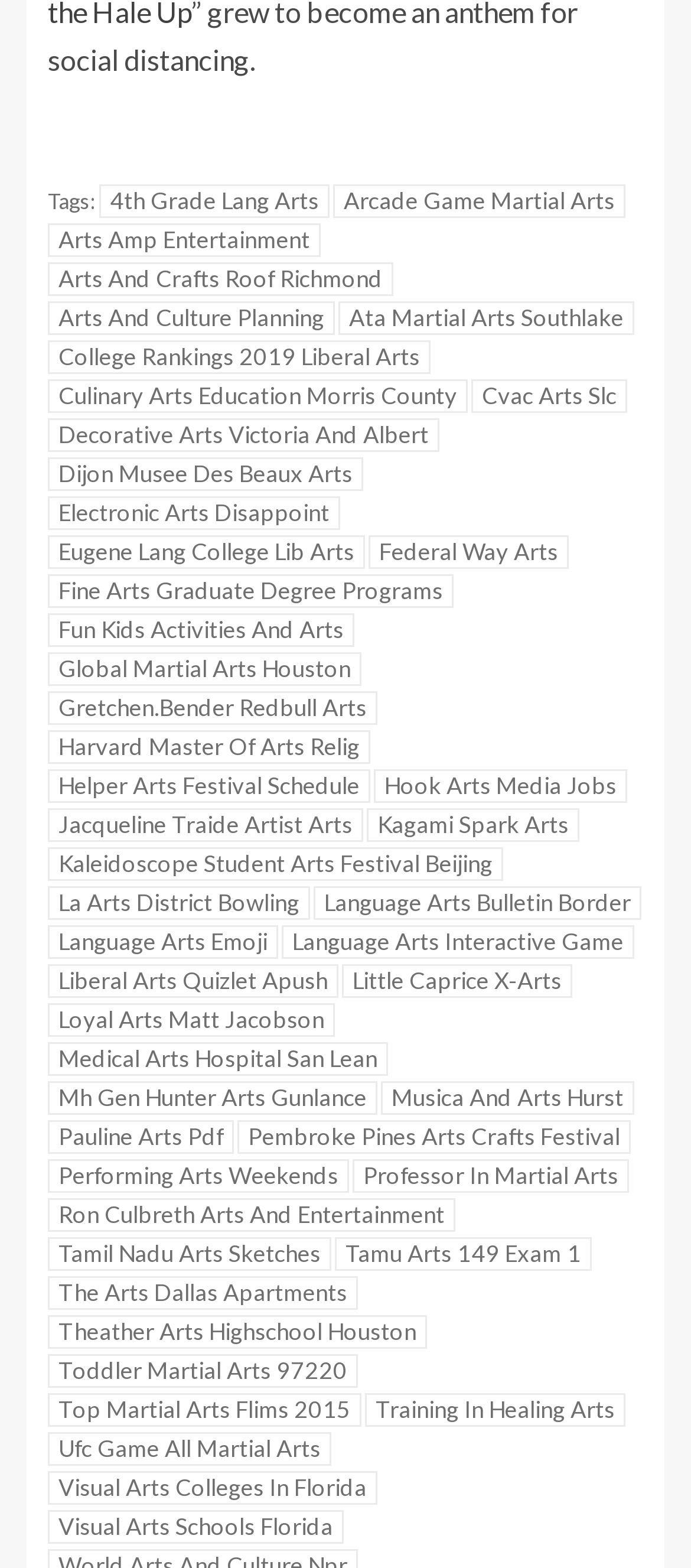Find the bounding box coordinates of the area to click in order to follow the instruction: "Learn more about exchange rates".

None